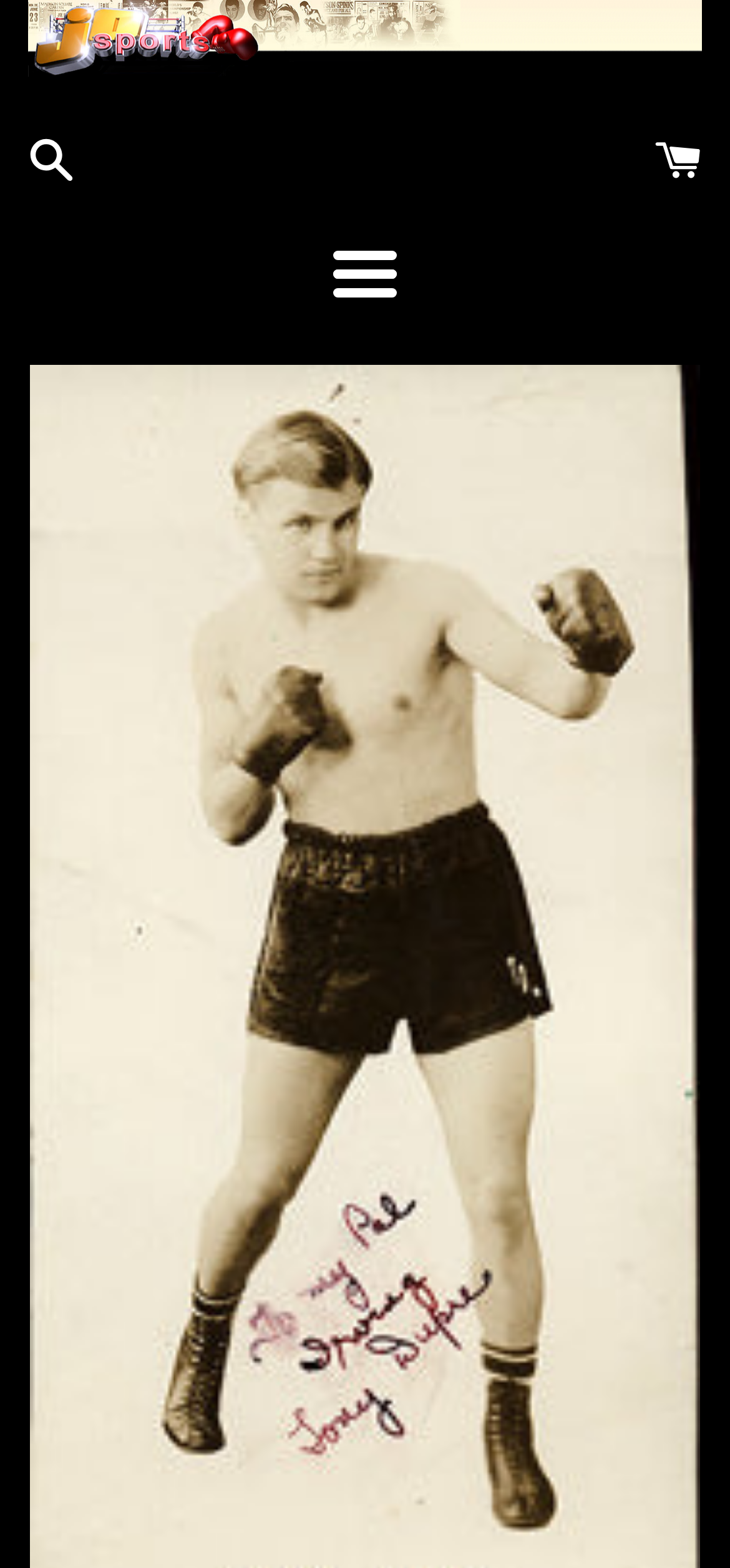What is the content of the signed promo photo?
Please provide a full and detailed response to the question.

Based on the meta description, the webpage is about Tony Dupre, a New England Bantamweight and Featherweight Champion, and it presents a signed promo photo of him, so the content of the signed promo photo is likely to be Tony Dupre.